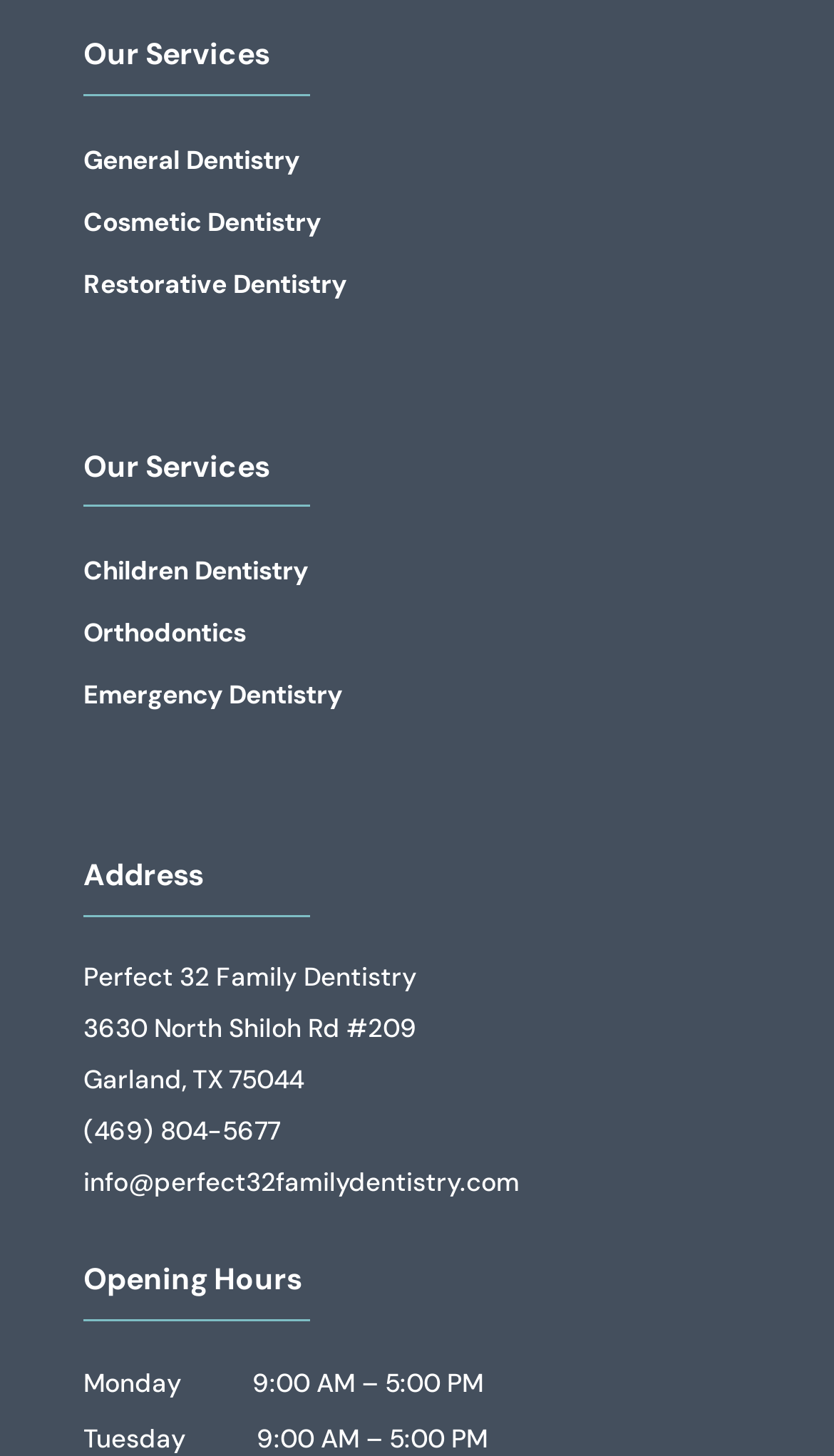Kindly provide the bounding box coordinates of the section you need to click on to fulfill the given instruction: "View Orthodontics".

[0.1, 0.423, 0.295, 0.446]